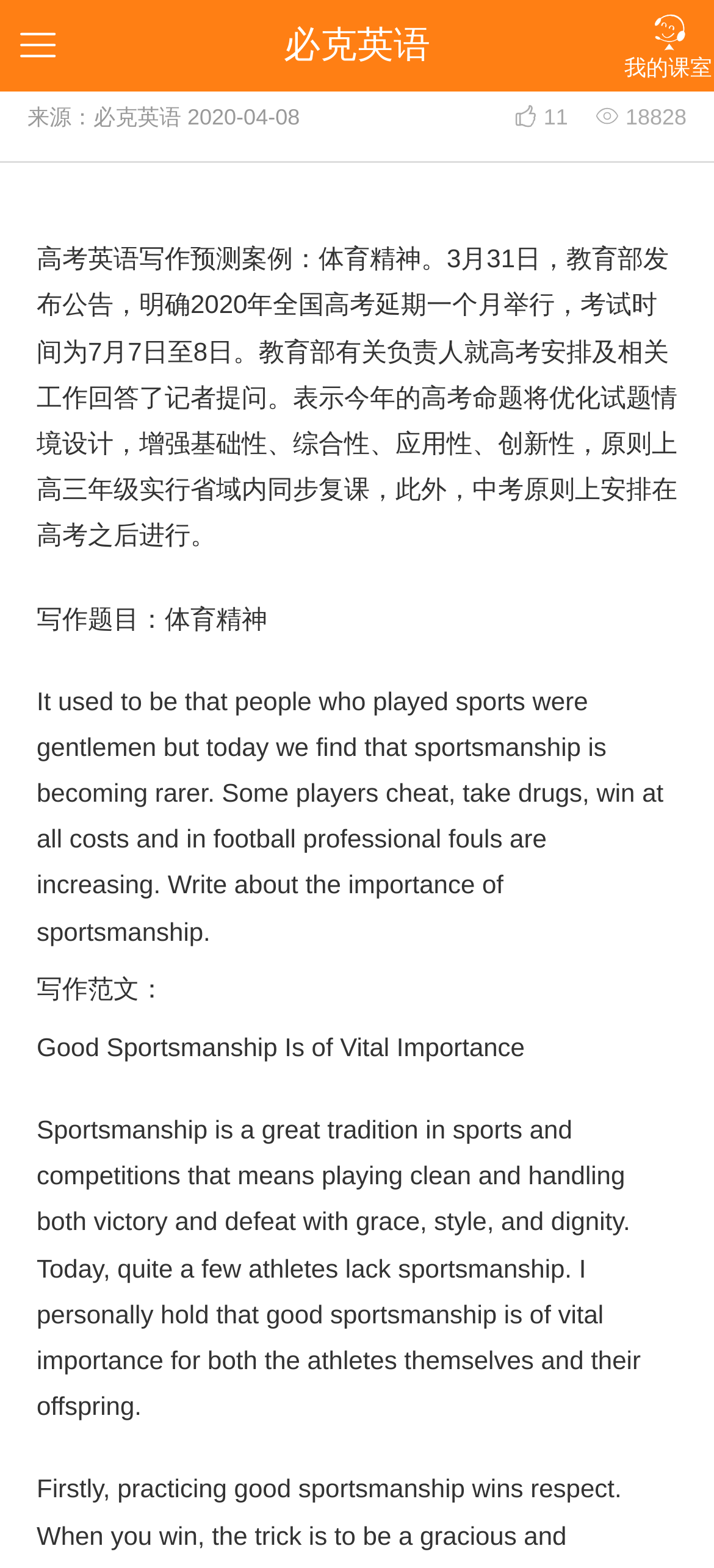Please find the bounding box for the following UI element description. Provide the coordinates in (top-left x, top-left y, bottom-right x, bottom-right y) format, with values between 0 and 1: 

[0.0, 0.0, 0.103, 0.058]